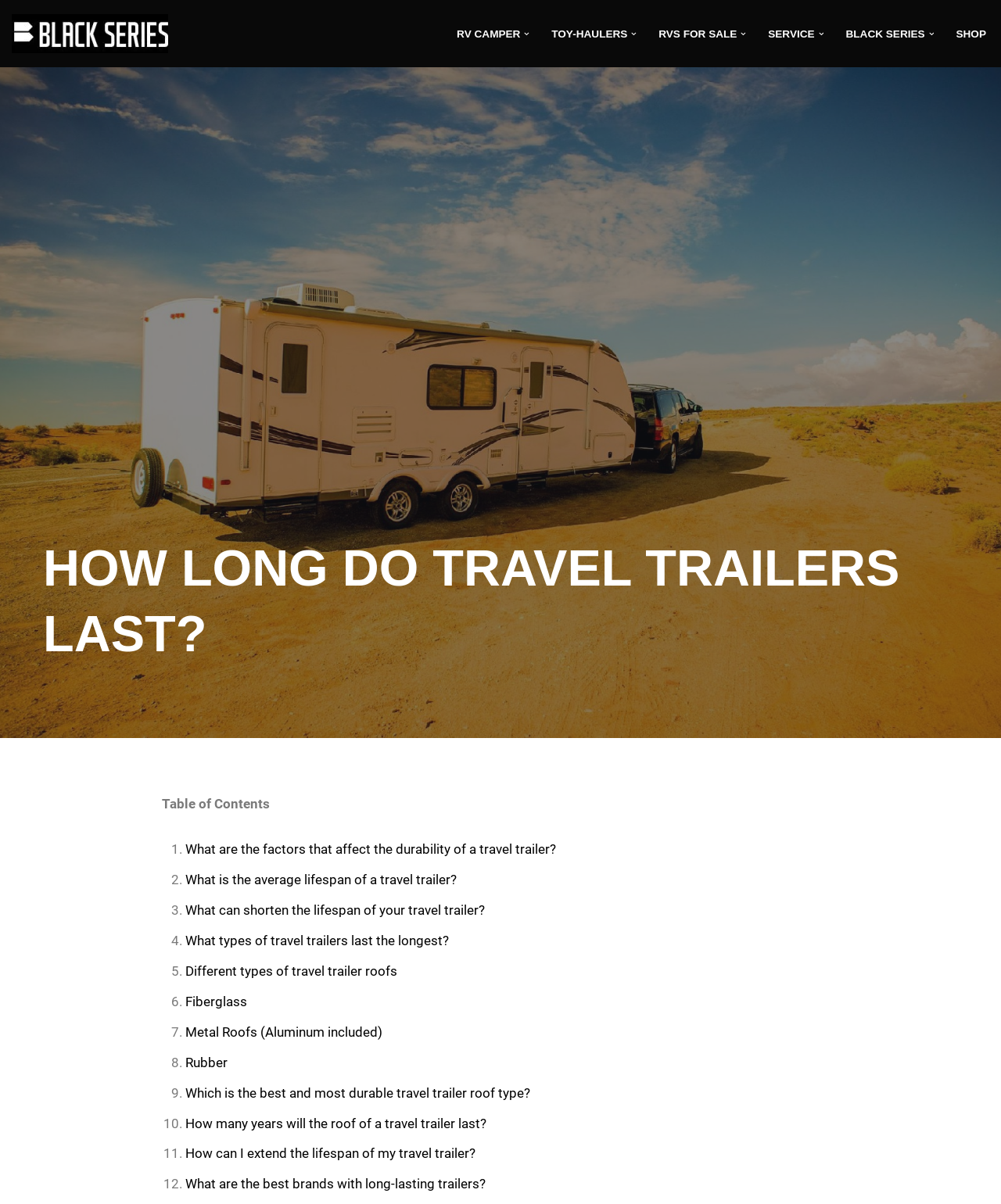What types of travel trailers are mentioned on this webpage?
Provide a detailed answer to the question using information from the image.

Upon examining the webpage, I found that the types of travel trailers mentioned are Fiberglass, Metal (including Aluminum), and Rubber, which are discussed in the context of their roofs and durability.